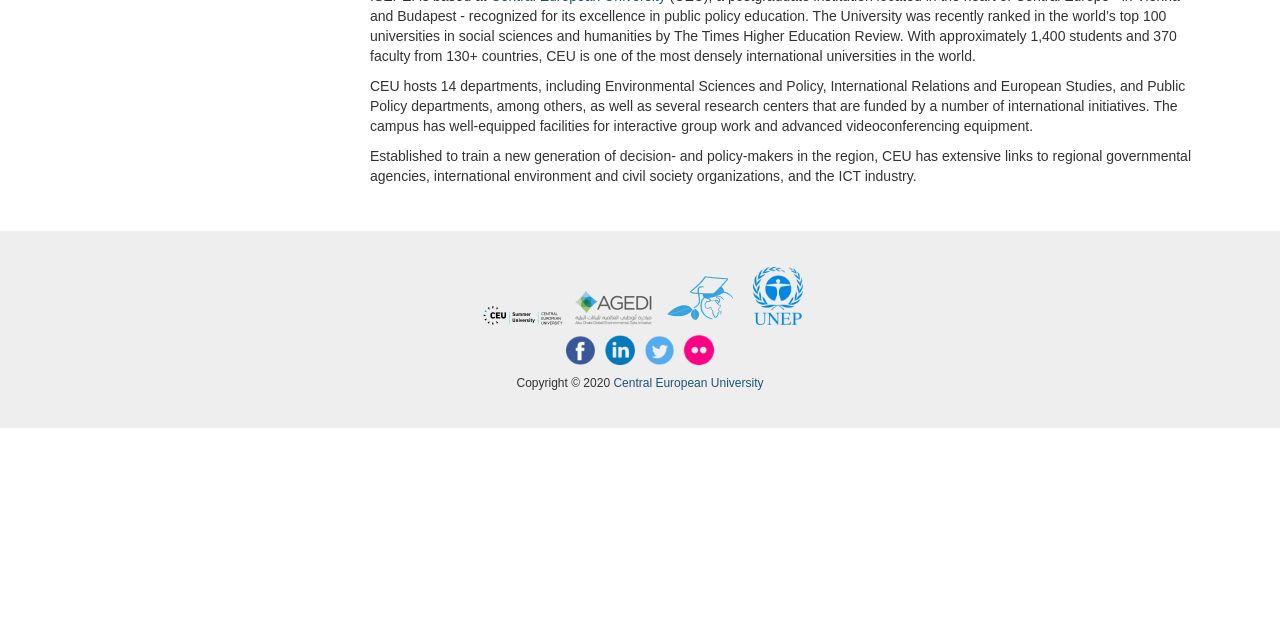Provide the bounding box coordinates of the HTML element described by the text: "alt="AGEDI" title="AGEDI"".

[0.448, 0.483, 0.51, 0.504]